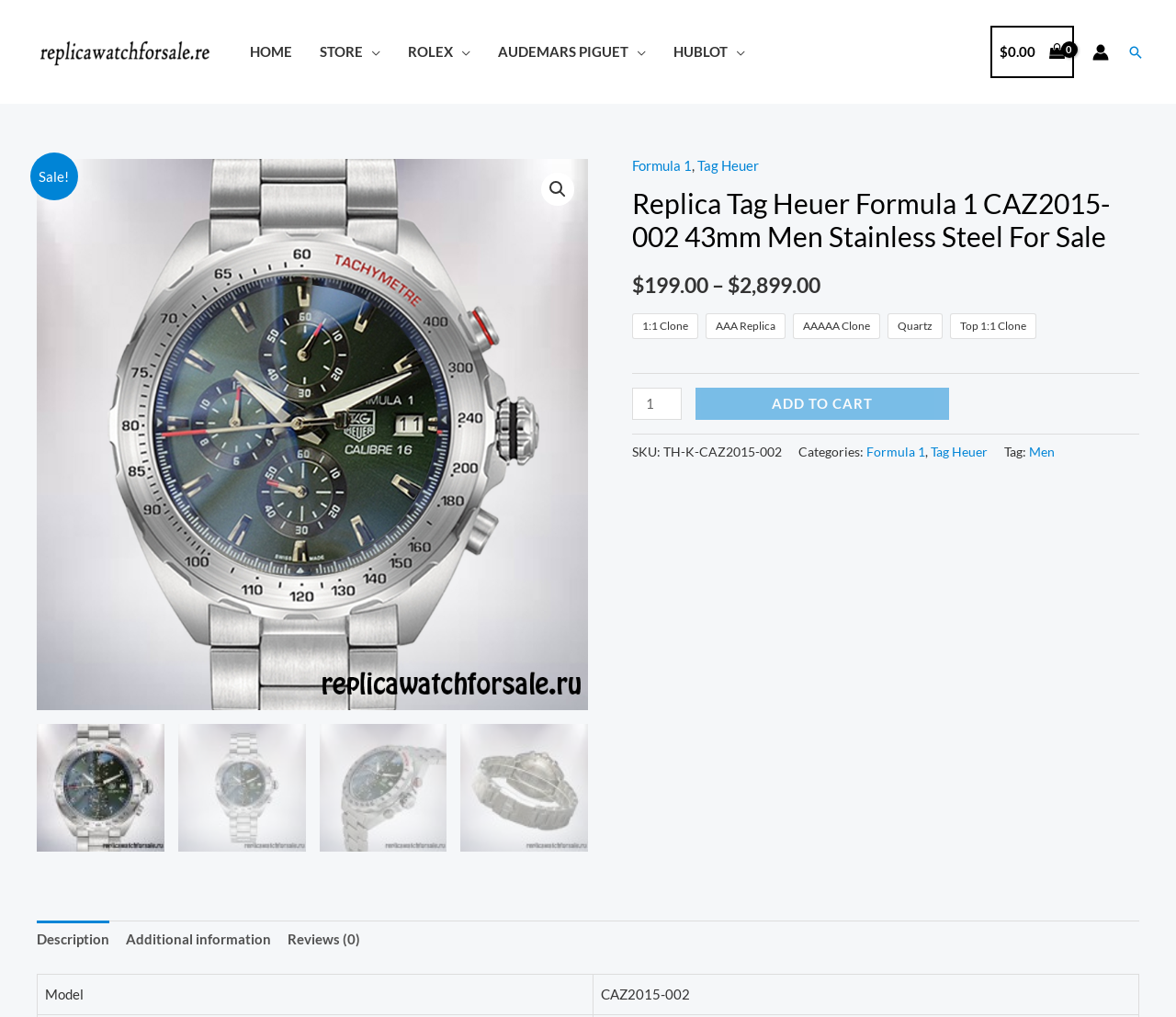From the screenshot, find the bounding box of the UI element matching this description: "Hublot". Supply the bounding box coordinates in the form [left, top, right, bottom], each a float between 0 and 1.

[0.561, 0.014, 0.645, 0.089]